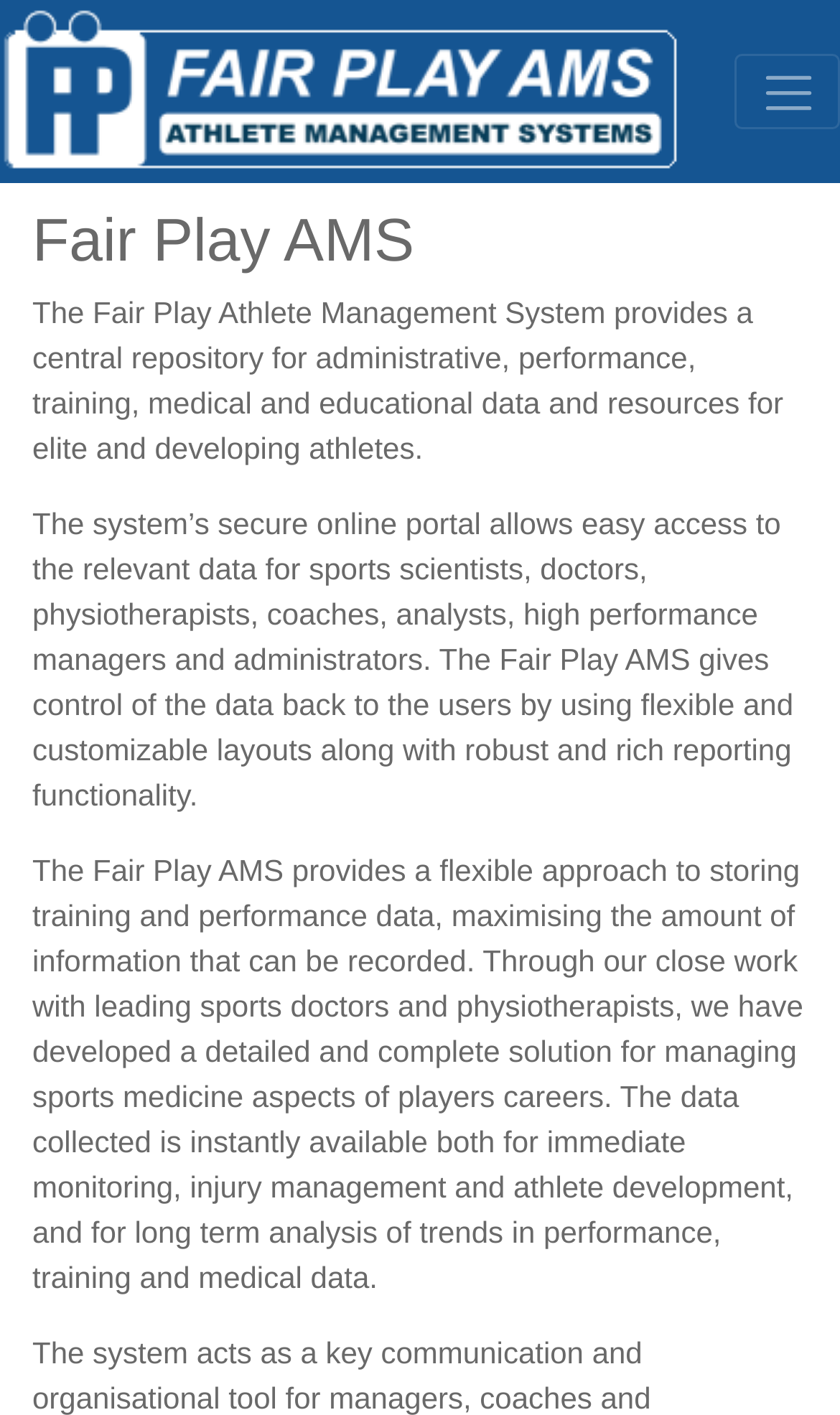Based on the element description: "aria-label="Toggle navigation"", identify the bounding box coordinates for this UI element. The coordinates must be four float numbers between 0 and 1, listed as [left, top, right, bottom].

[0.874, 0.038, 1.0, 0.091]